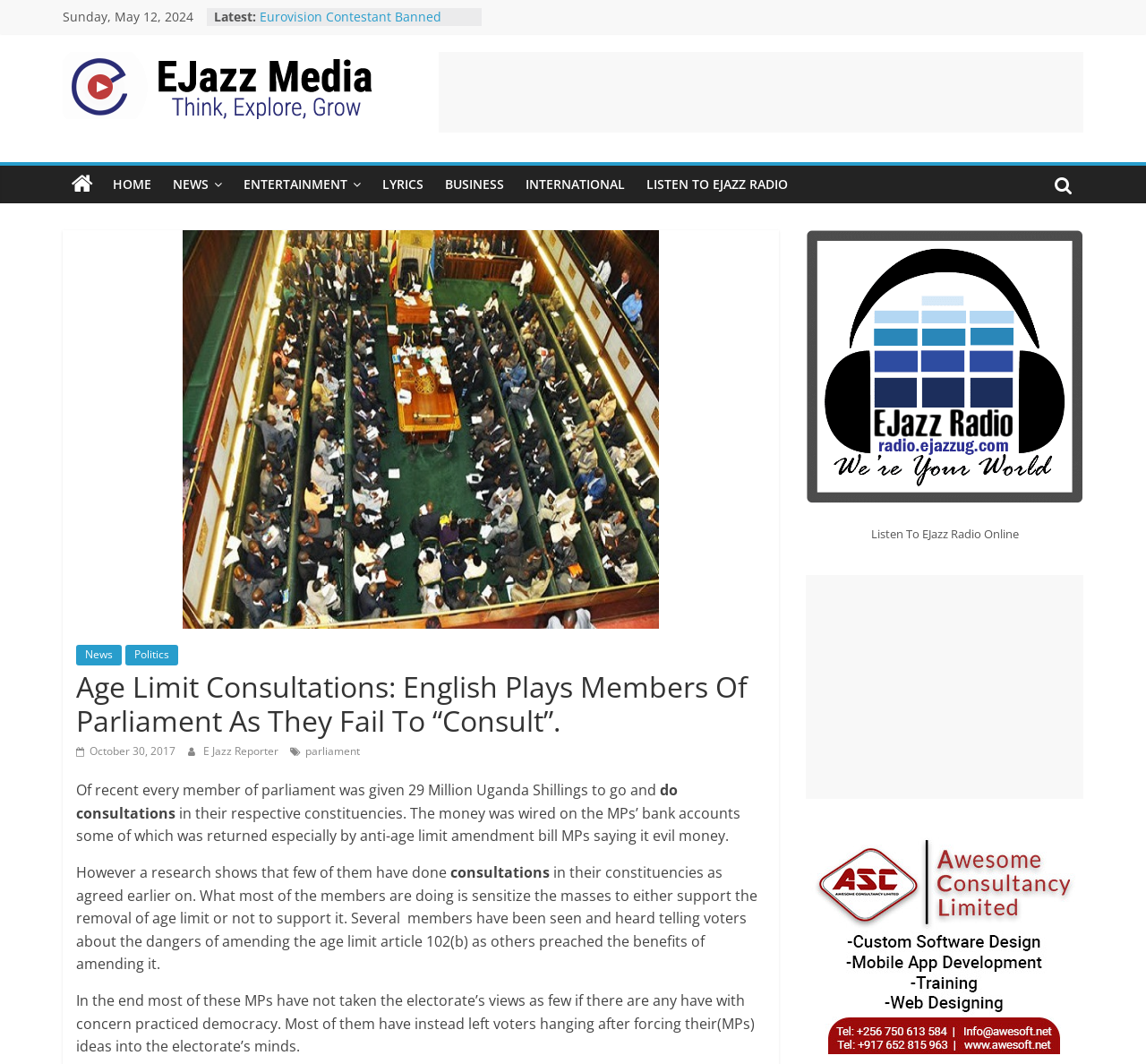Identify the bounding box coordinates of the clickable region necessary to fulfill the following instruction: "Listen to EJazz Radio". The bounding box coordinates should be four float numbers between 0 and 1, i.e., [left, top, right, bottom].

[0.555, 0.156, 0.697, 0.191]